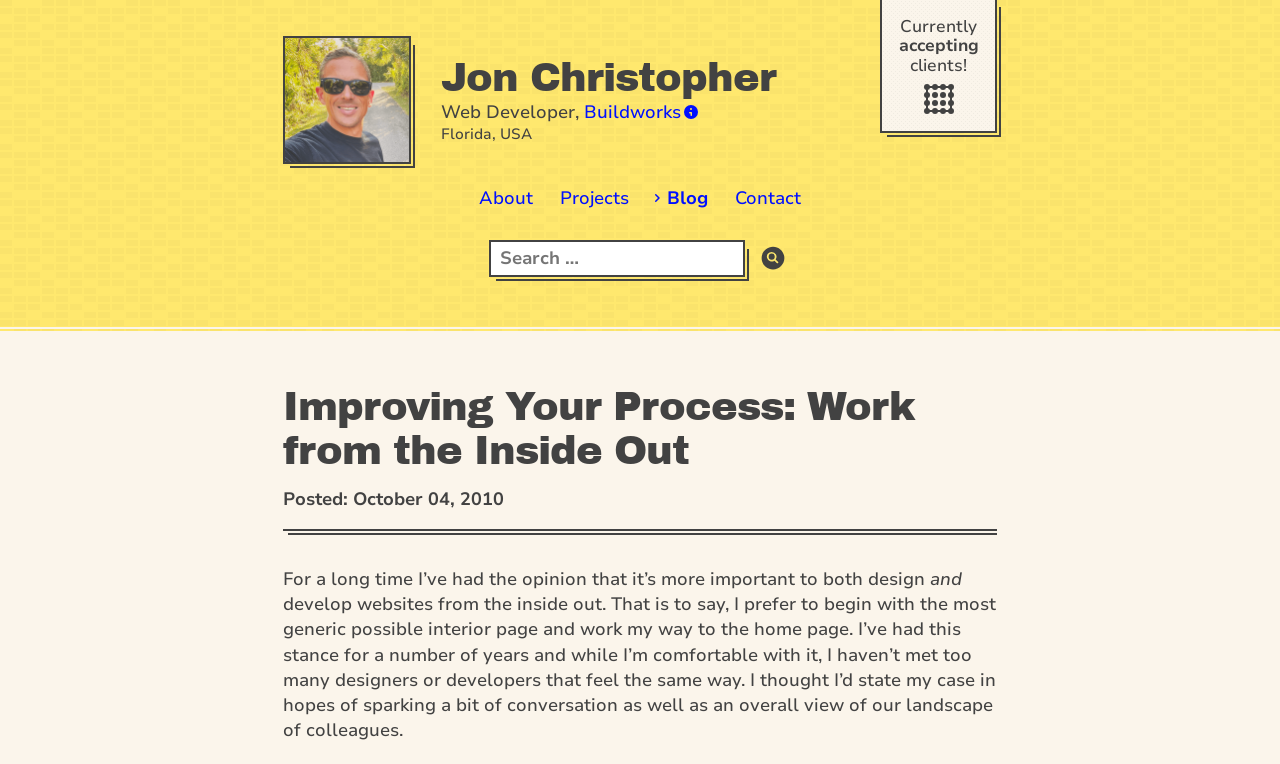Identify the bounding box coordinates of the area that should be clicked in order to complete the given instruction: "View Jon Christopher's photo". The bounding box coordinates should be four float numbers between 0 and 1, i.e., [left, top, right, bottom].

[0.222, 0.05, 0.319, 0.212]